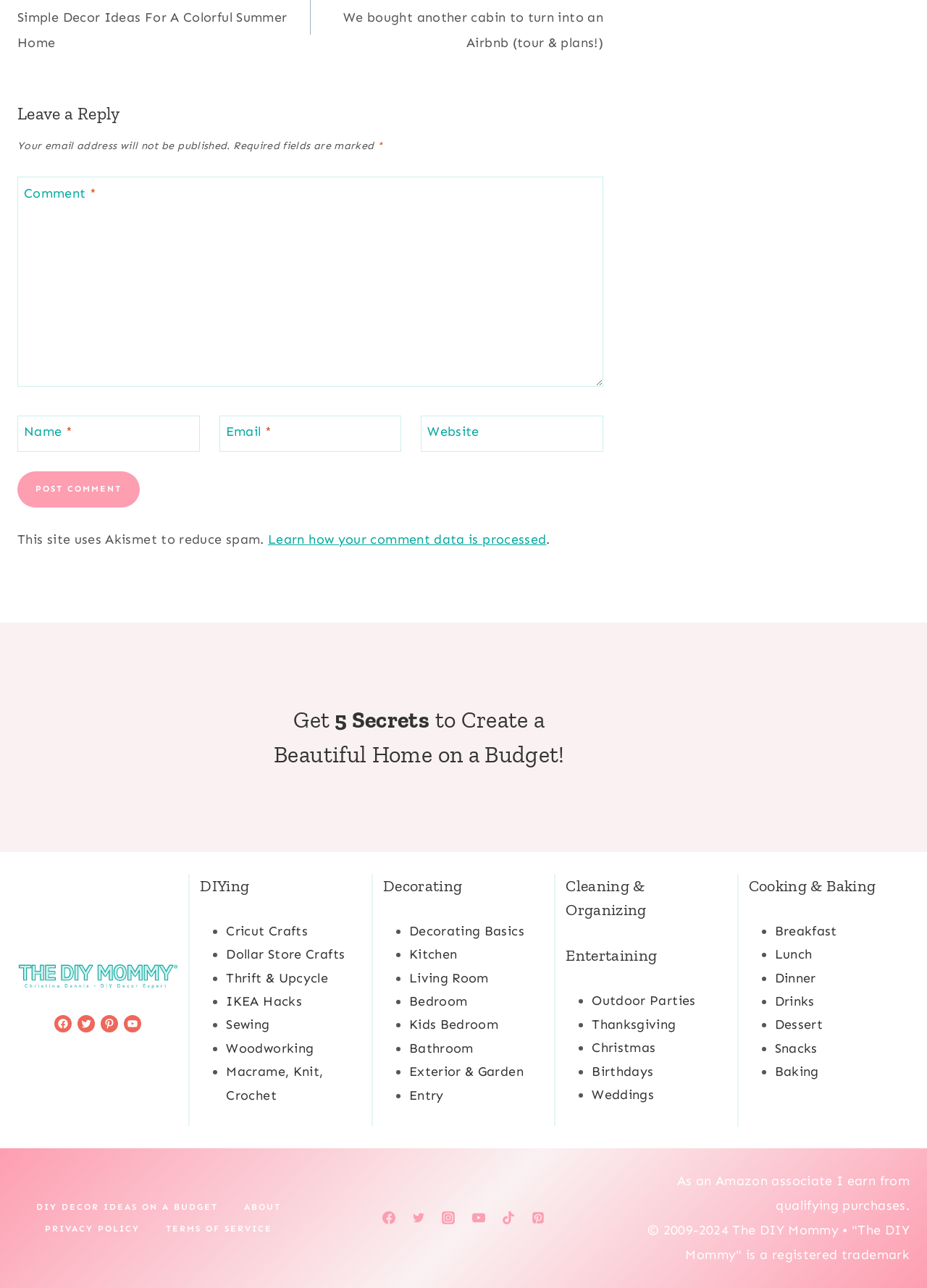Examine the image carefully and respond to the question with a detailed answer: 
What is the topic of the first heading?

The first heading on the webpage is 'Leave a Reply', which is a call to action for users to leave a comment or reply to a post.